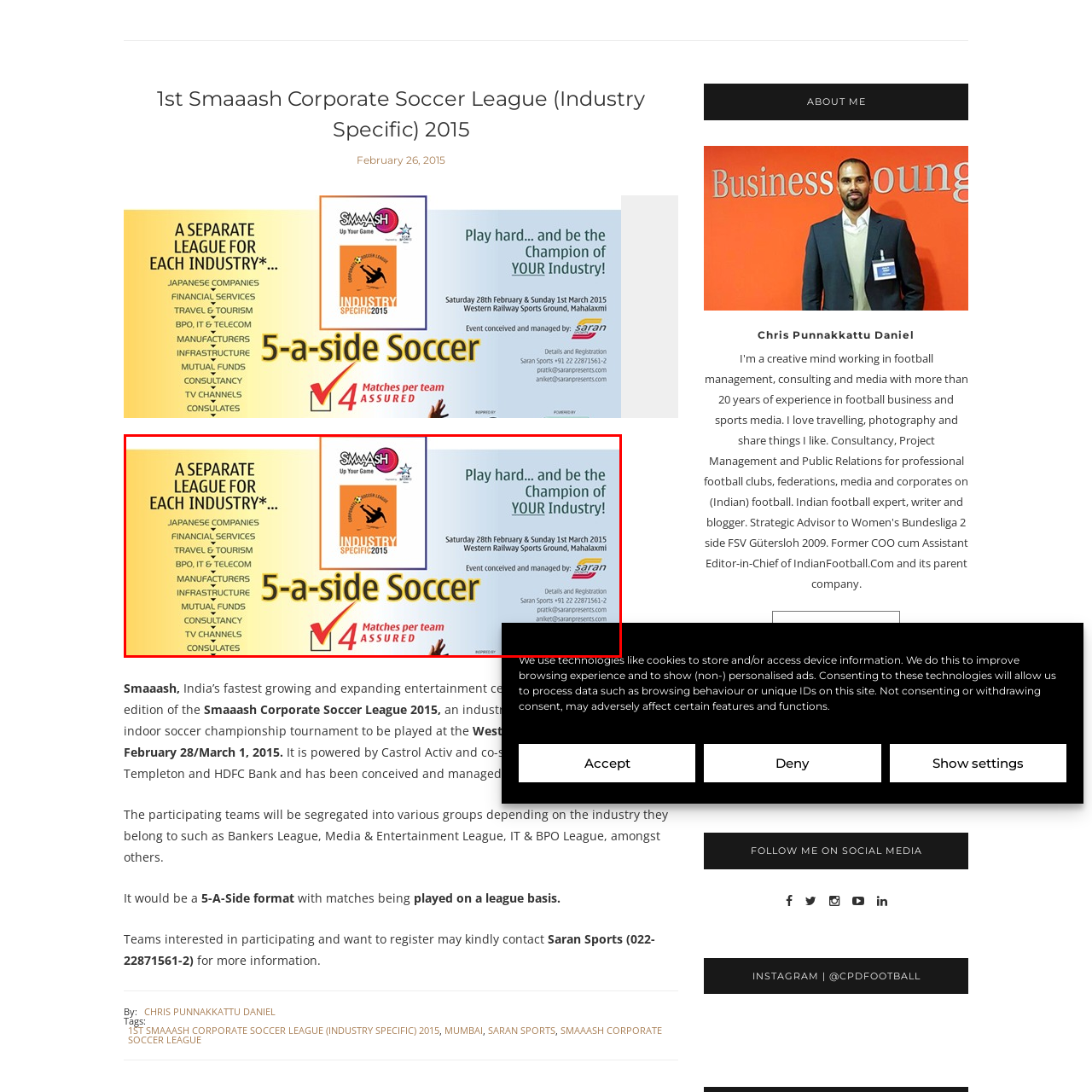Craft a detailed and vivid caption for the image that is highlighted by the red frame.

The image showcases a promotional flyer for the 1st Smaaash Corporate Soccer League, taking place on February 28 and March 1, 2015, at the Western Railway Sports Ground in Mahalaxmi, Mumbai. It highlights the uniqueness of the event, emphasizing that there will be separate leagues for various industries including Japanese companies, financial services, travel and tourism, IT and telecom, and more. The flyer indicates that each participating team will be guaranteed four matches, promoting a competitive yet fun environment where industries can come together to compete in a 5-a-side soccer format. The slogan encourages teams to "Play hard... and be the Champion of YOUR Industry!" The event is powered by Saran Sports, indicating a well-organized structure for this exciting corporate tournament.